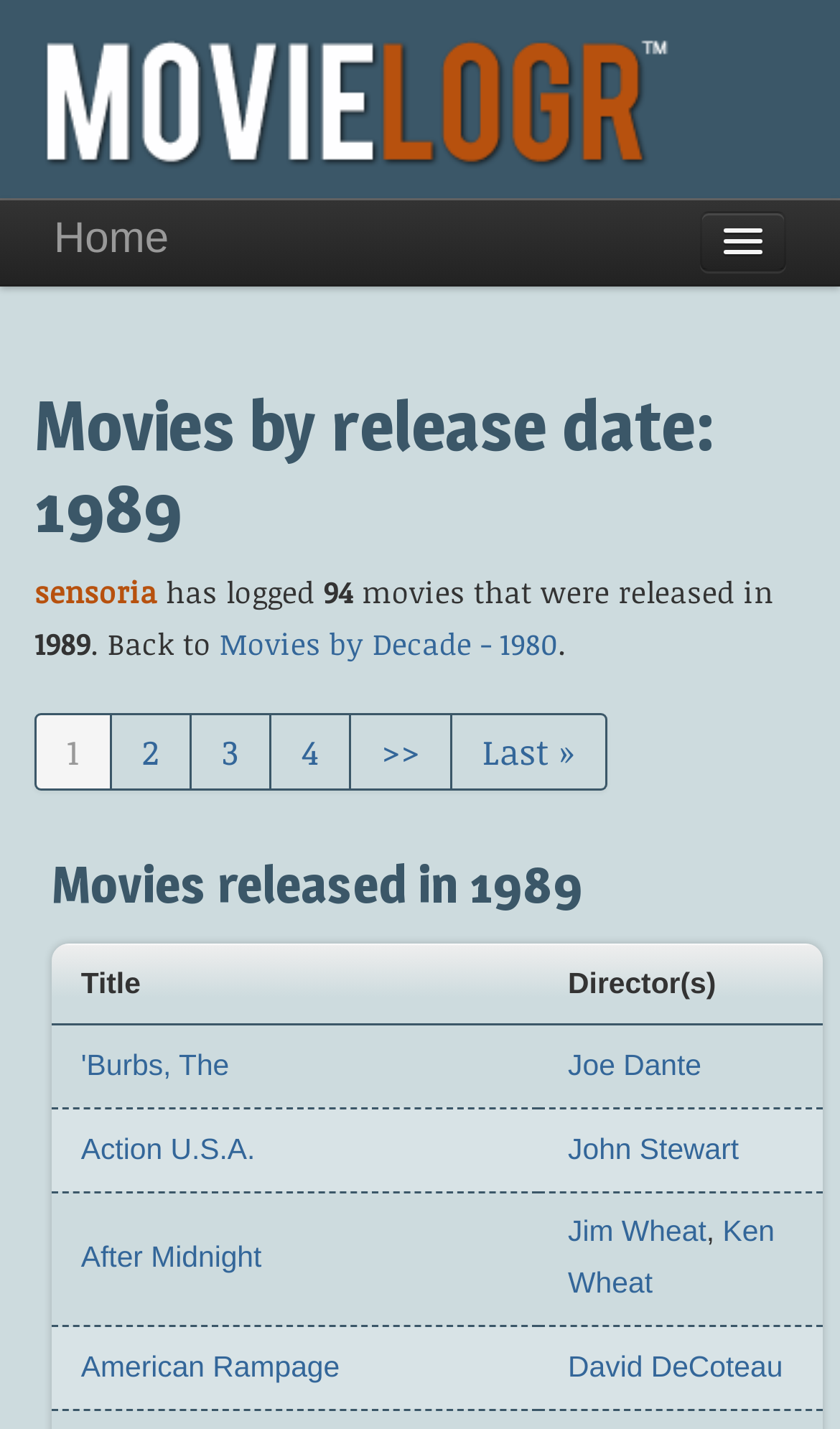How many movies are listed on this page?
Answer the question with a detailed explanation, including all necessary information.

I counted the number of rows in the table, each representing a movie, and found 4 rows.